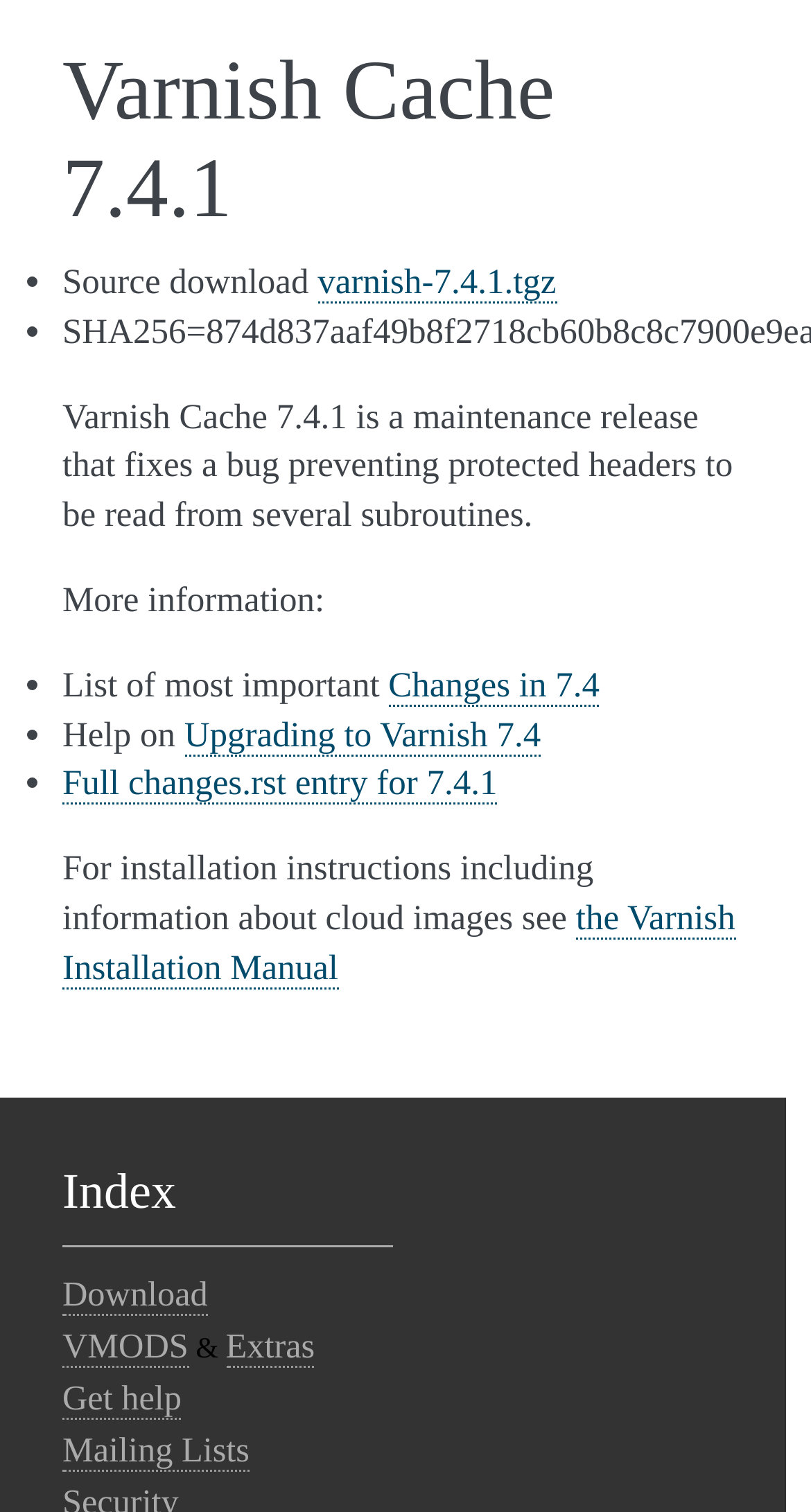Give a concise answer using one word or a phrase to the following question:
What are the three main sections of the webpage?

Download, VMODS, Extras